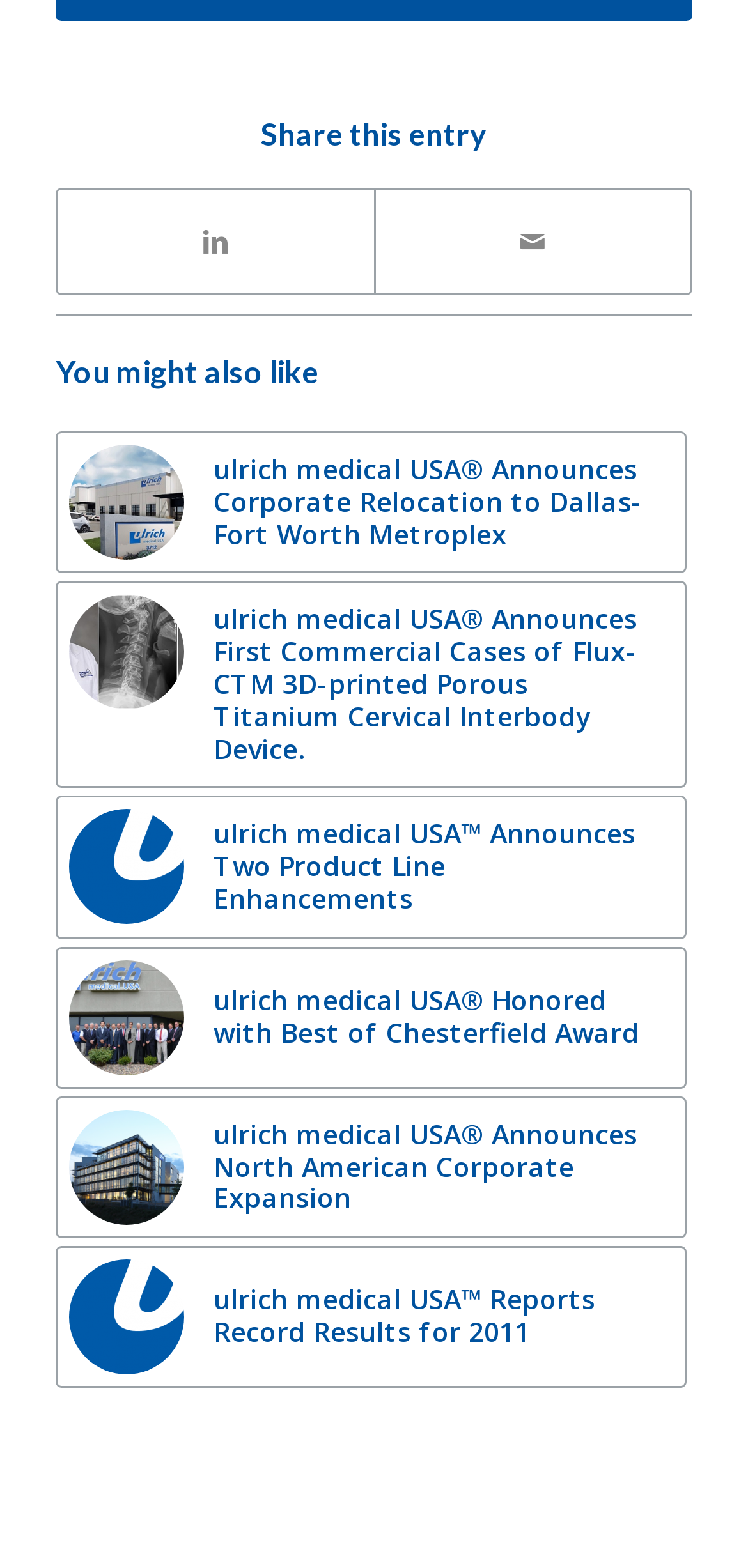Locate the bounding box coordinates of the item that should be clicked to fulfill the instruction: "Share this entry".

[0.075, 0.074, 0.925, 0.096]